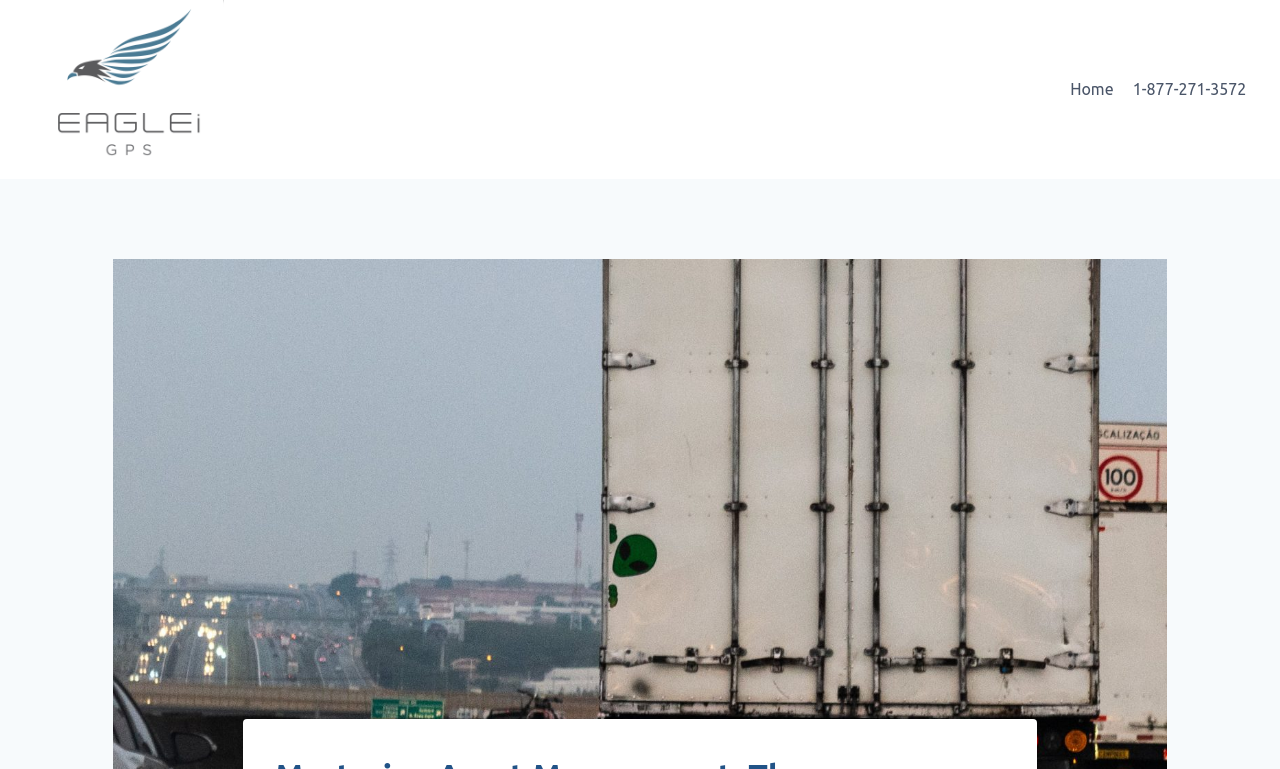Locate the bounding box coordinates of the UI element described by: "aria-label="EAGLEi GPS"". Provide the coordinates as four float numbers between 0 and 1, formatted as [left, top, right, bottom].

[0.019, 0.0, 0.175, 0.233]